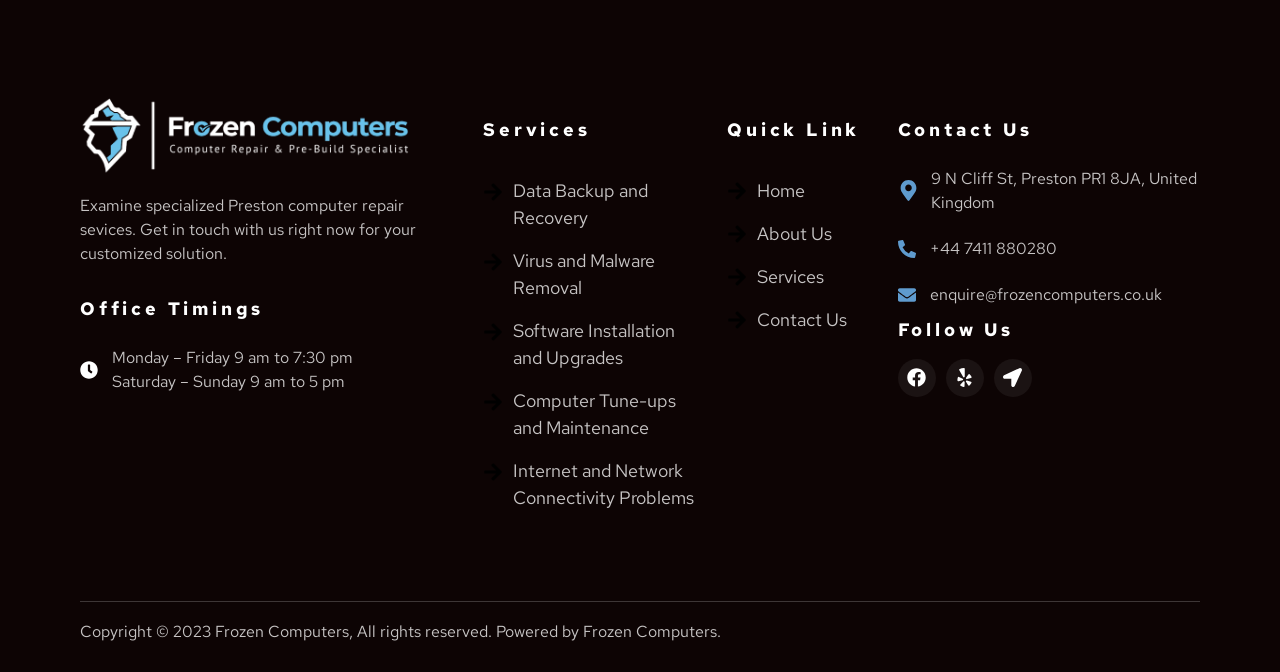Please predict the bounding box coordinates of the element's region where a click is necessary to complete the following instruction: "Click on the 'Data Backup and Recovery' service". The coordinates should be represented by four float numbers between 0 and 1, i.e., [left, top, right, bottom].

[0.377, 0.263, 0.552, 0.344]